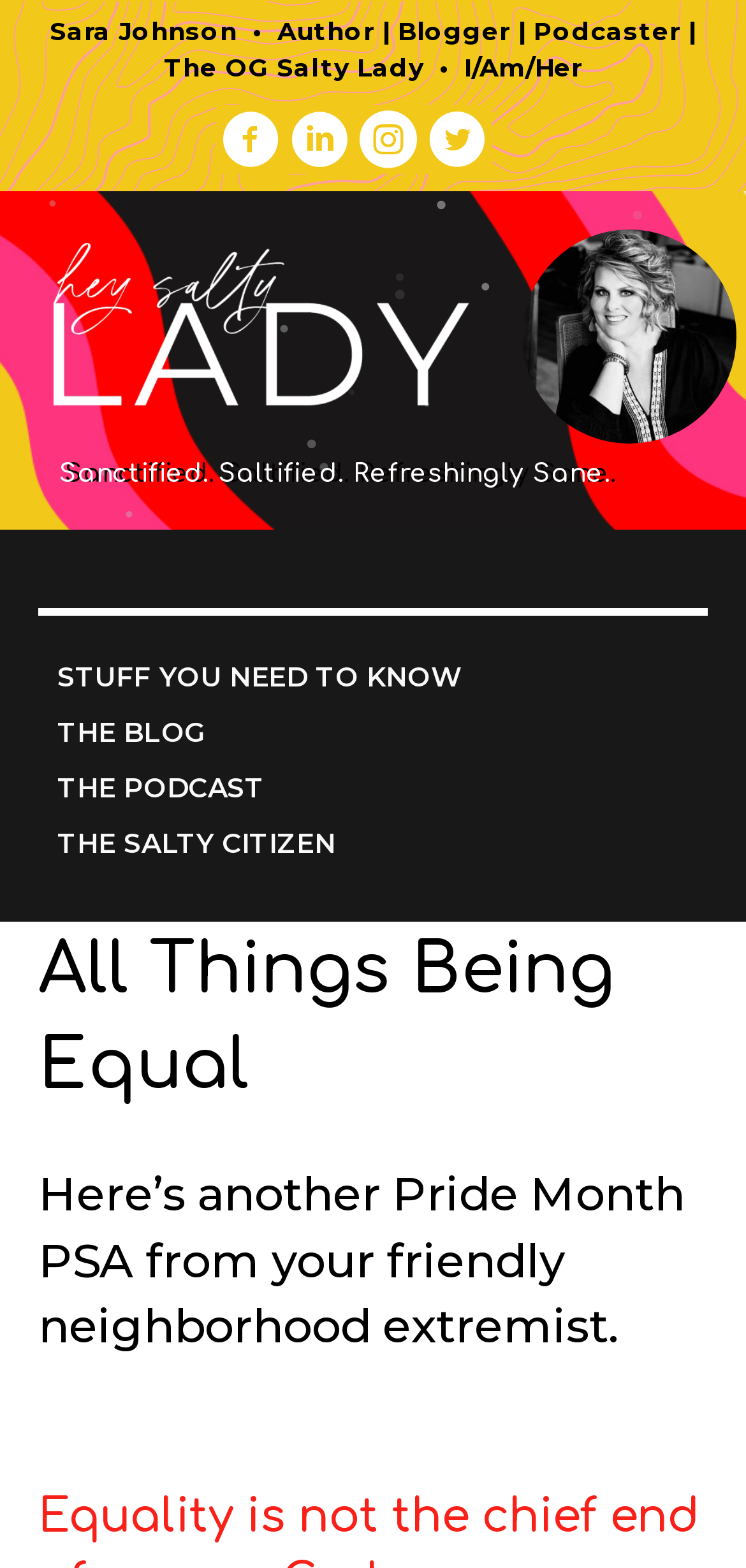What is the name of the podcast?
Give a single word or phrase as your answer by examining the image.

The Podcast